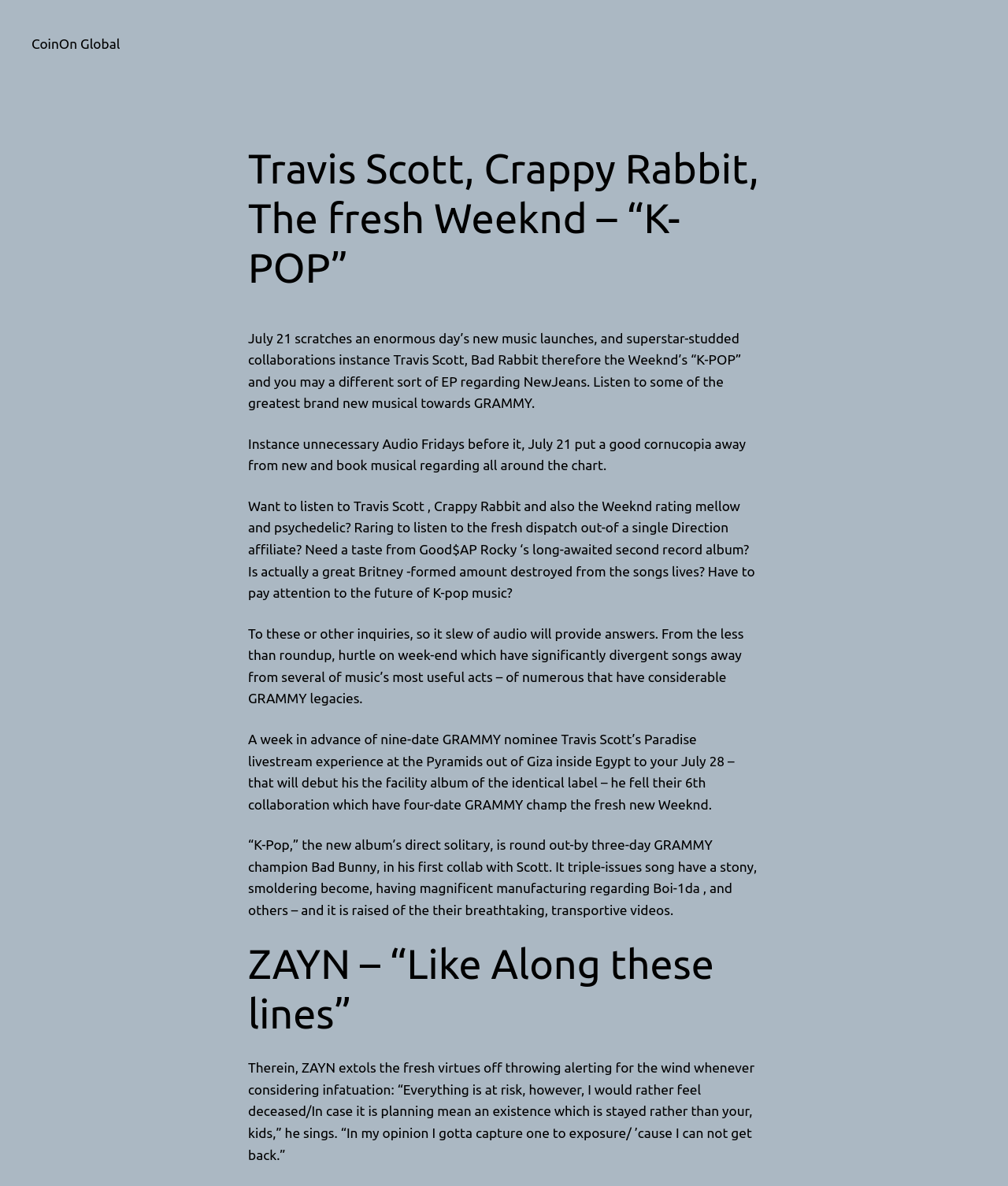Give a full account of the webpage's elements and their arrangement.

This webpage appears to be a music news article, focusing on new music releases and collaborations. At the top, there is a link to "CoinOn Global" positioned on the left side of the page. Below it, a heading reads "Travis Scott, Crappy Rabbit, The fresh Weeknd – “K-POP”" which is centered on the page.

The main content of the page consists of five paragraphs of text, all positioned on the left side of the page. The first paragraph discusses the release of new music on July 21, including collaborations like Travis Scott, Bad Rabbit, and The Weeknd's "K-POP". The following paragraphs provide more details about these releases, including a description of the song "K-POP" and its music video.

Further down the page, there is another heading "ZAYN – “Like Along these lines”" which is also centered on the page. Below it, a paragraph describes ZAYN's new song, quoting some of its lyrics.

Overall, the page has a simple layout with a focus on text content, discussing new music releases and collaborations in the music industry.